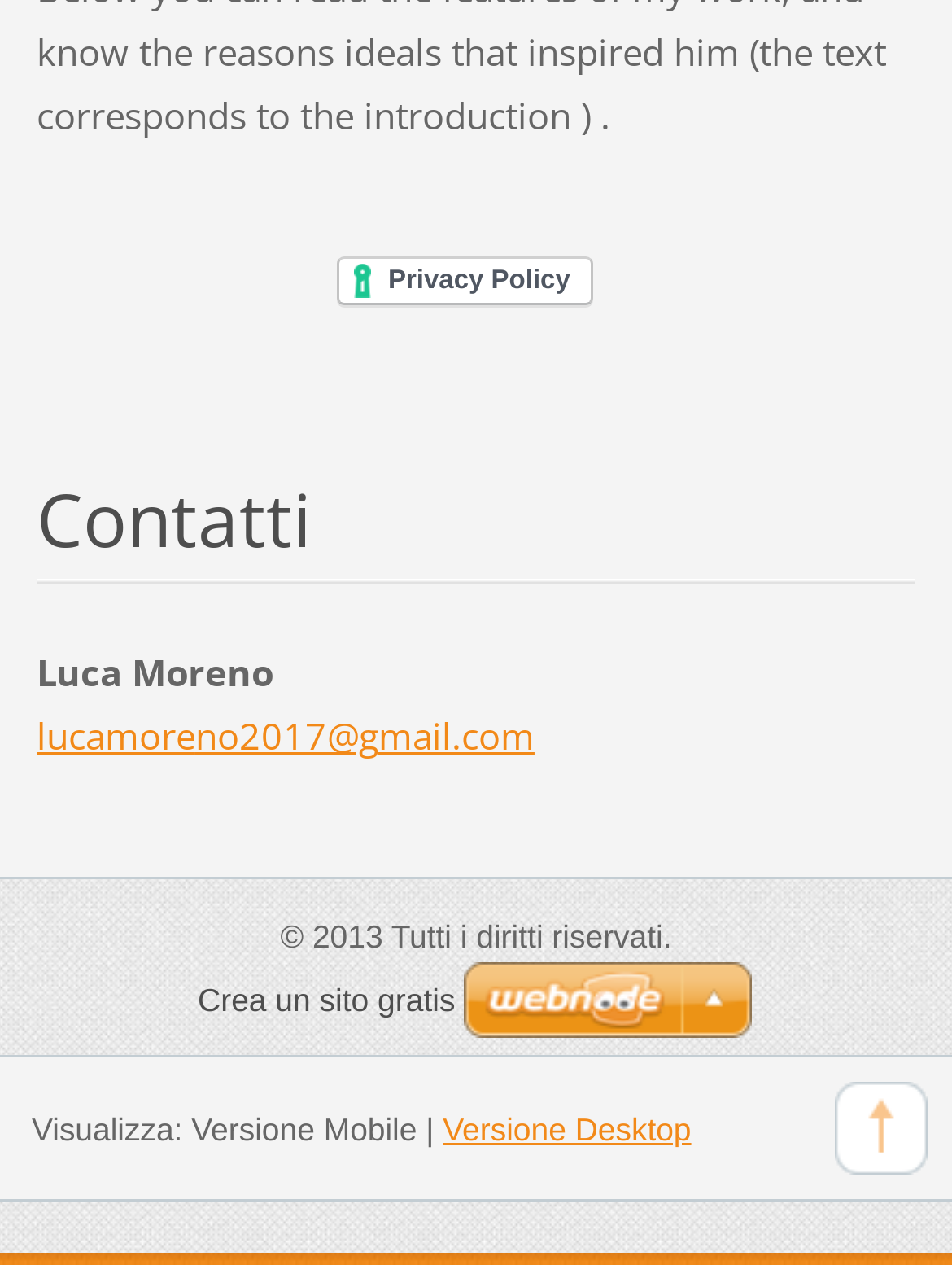What is the purpose of the link at the bottom of the webpage?
Using the image, answer in one word or phrase.

To go to top